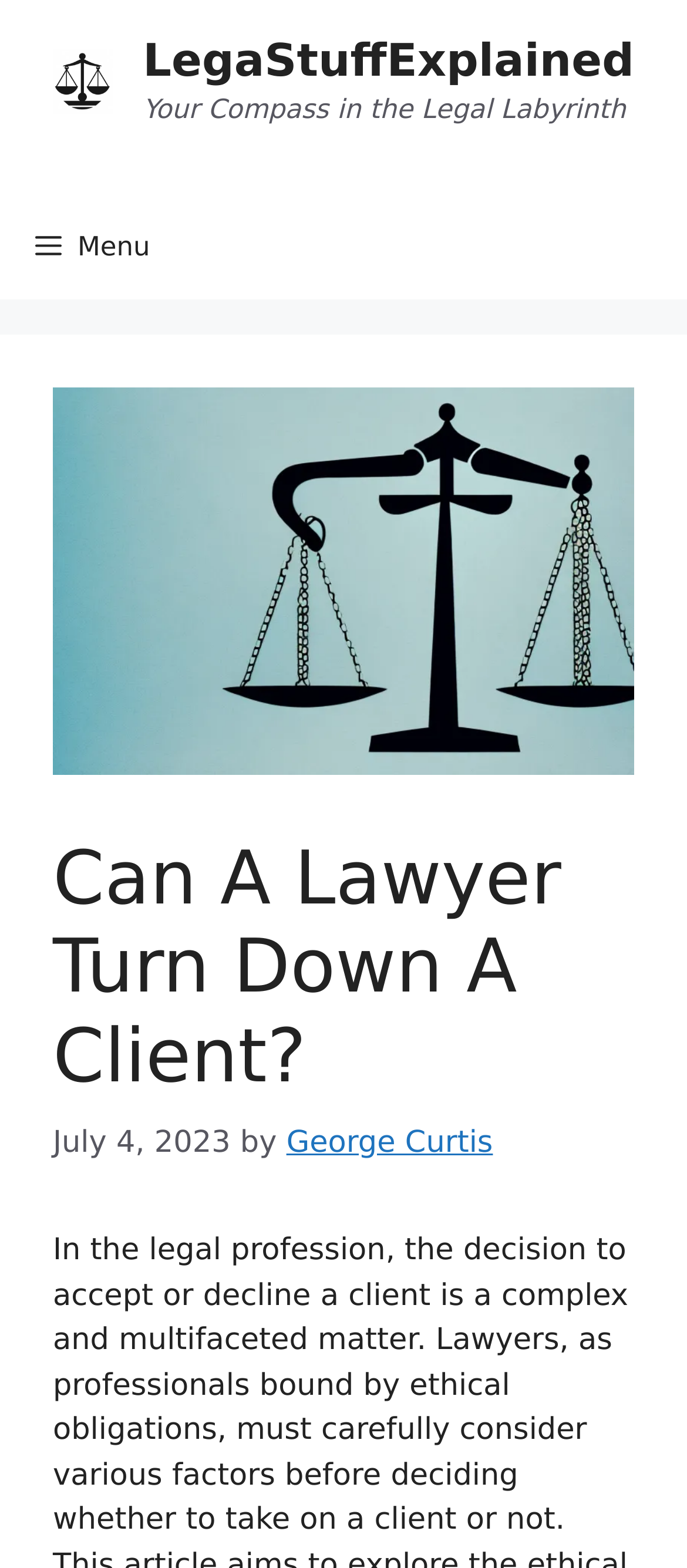Given the webpage screenshot and the description, determine the bounding box coordinates (top-left x, top-left y, bottom-right x, bottom-right y) that define the location of the UI element matching this description: aria-label="Quick actions"

None